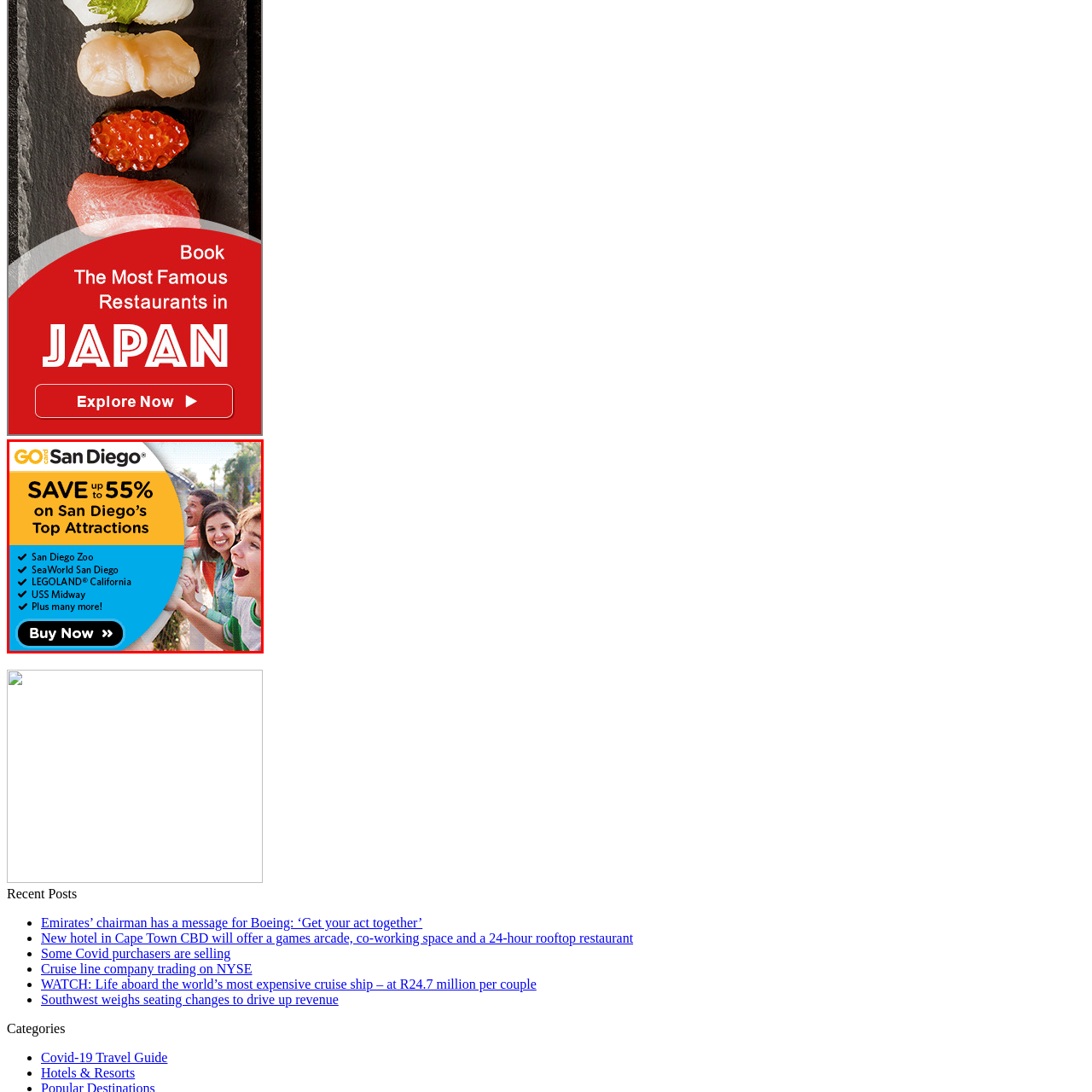Observe the content highlighted by the red box and supply a one-word or short phrase answer to the question: What is the color of the background?

vibrant blue